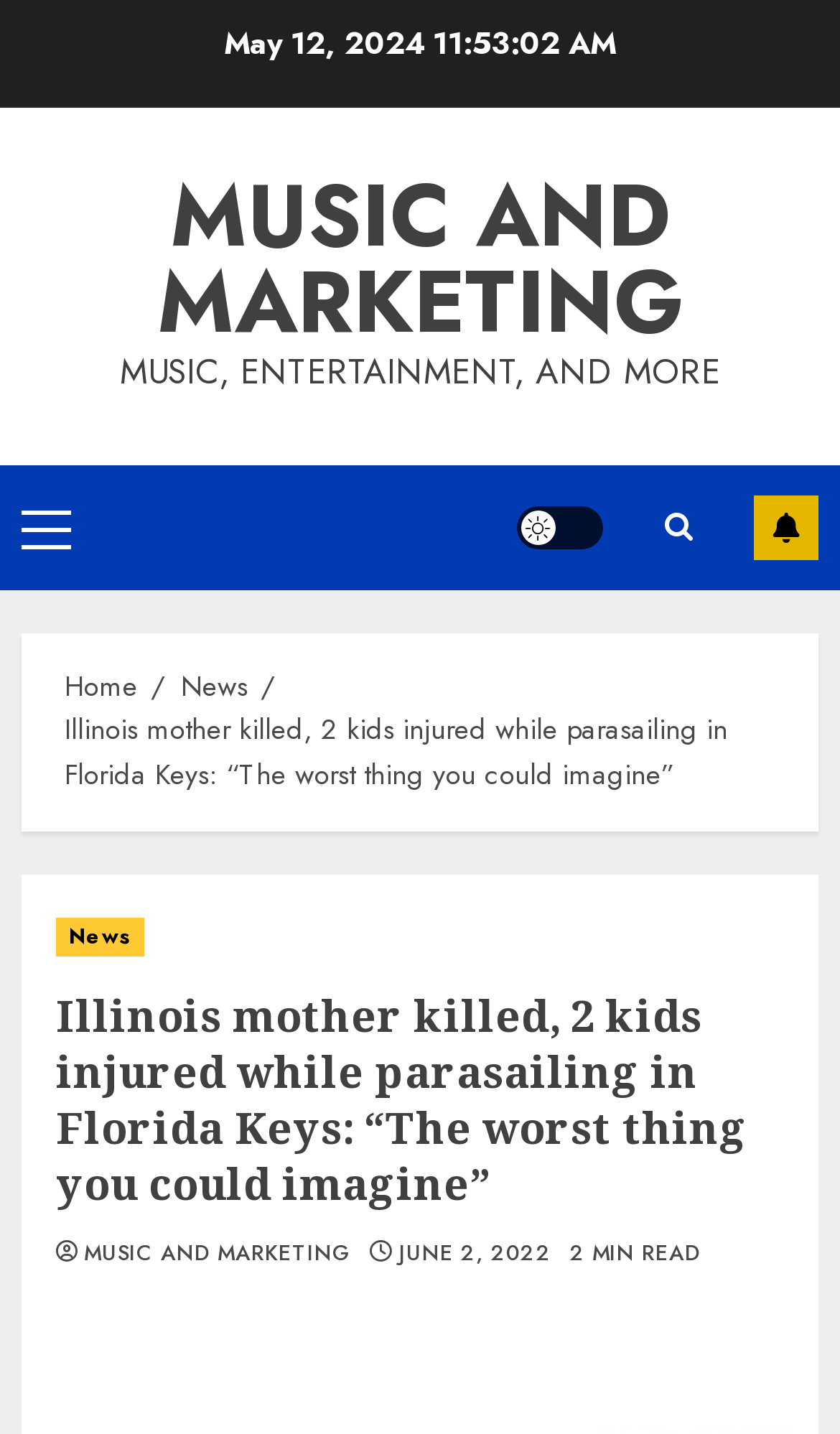Please specify the coordinates of the bounding box for the element that should be clicked to carry out this instruction: "Toggle Light/Dark Button". The coordinates must be four float numbers between 0 and 1, formatted as [left, top, right, bottom].

[0.615, 0.352, 0.718, 0.382]